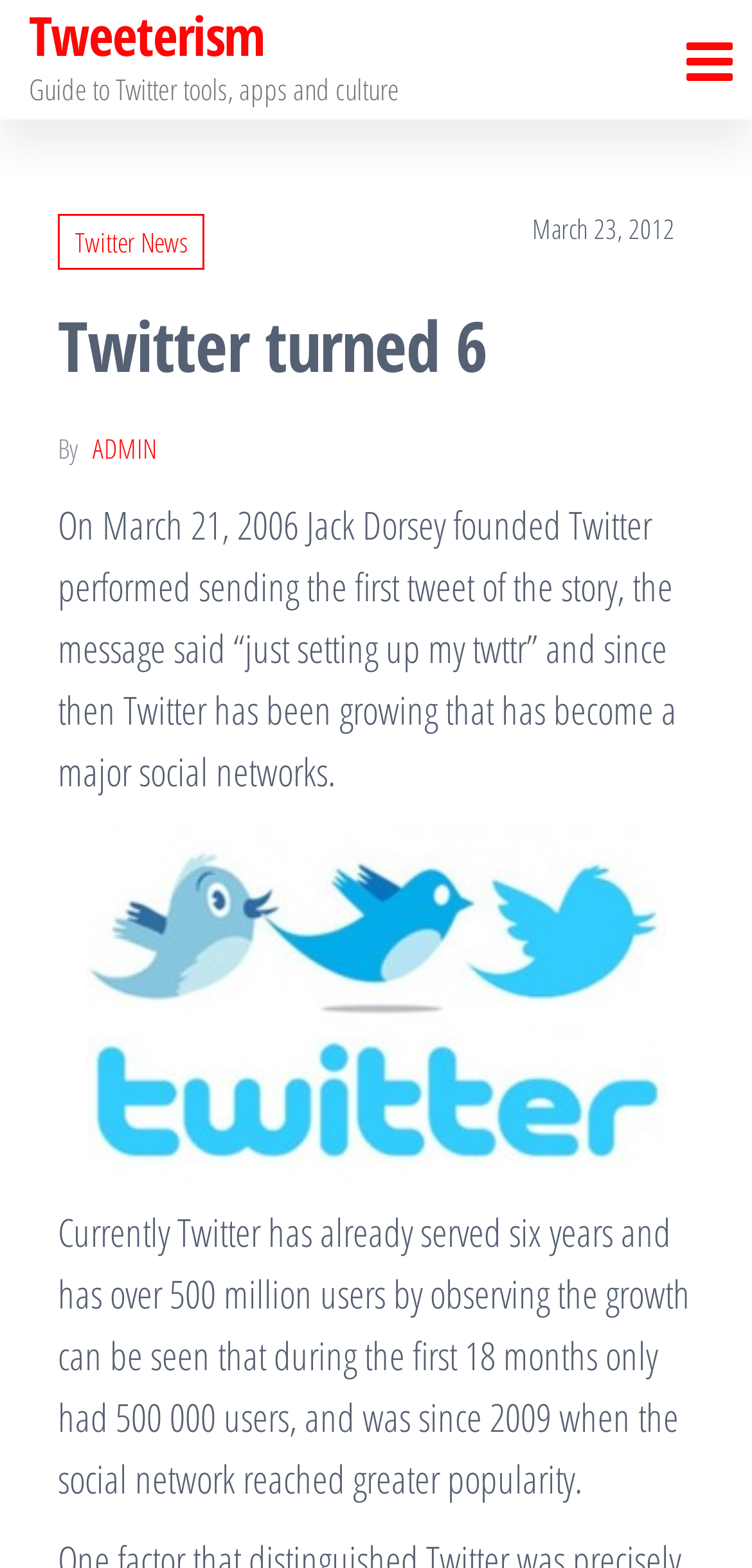Given the element description "Twitter News", identify the bounding box of the corresponding UI element.

[0.077, 0.136, 0.272, 0.172]